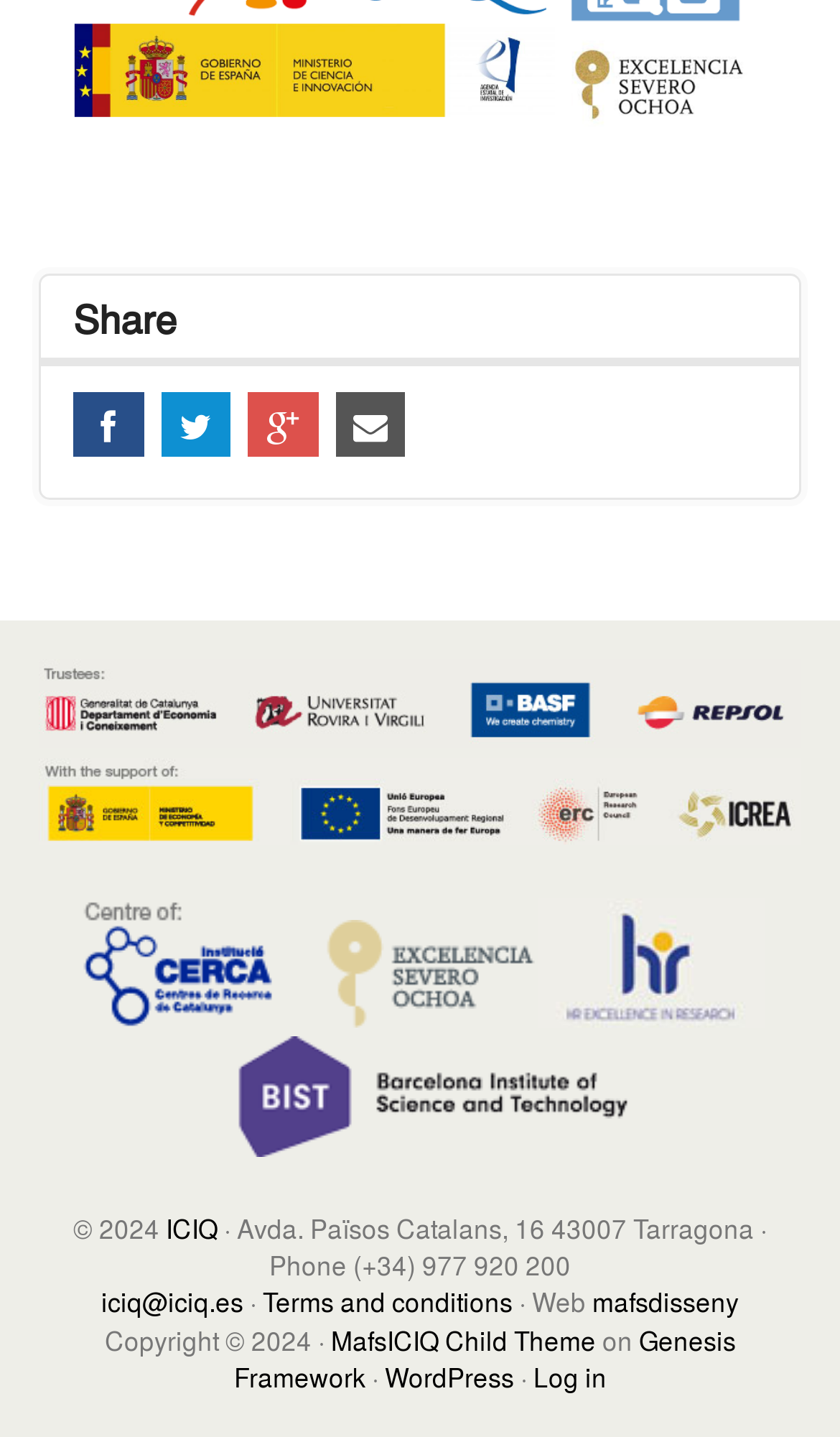Locate the bounding box coordinates of the area to click to fulfill this instruction: "Share". The bounding box should be presented as four float numbers between 0 and 1, in the order [left, top, right, bottom].

[0.087, 0.201, 0.21, 0.24]